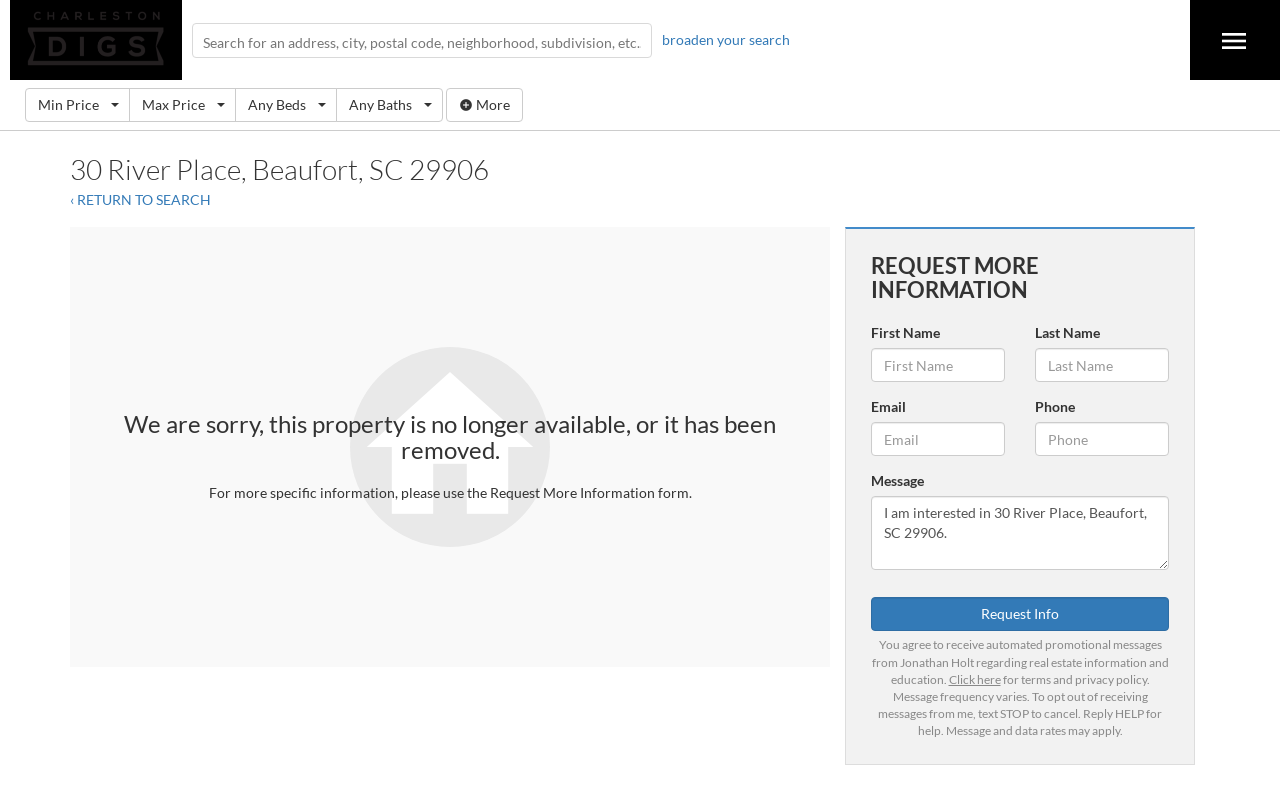Pinpoint the bounding box coordinates of the clickable area needed to execute the instruction: "Search for a property". The coordinates should be specified as four float numbers between 0 and 1, i.e., [left, top, right, bottom].

[0.154, 0.031, 0.504, 0.075]